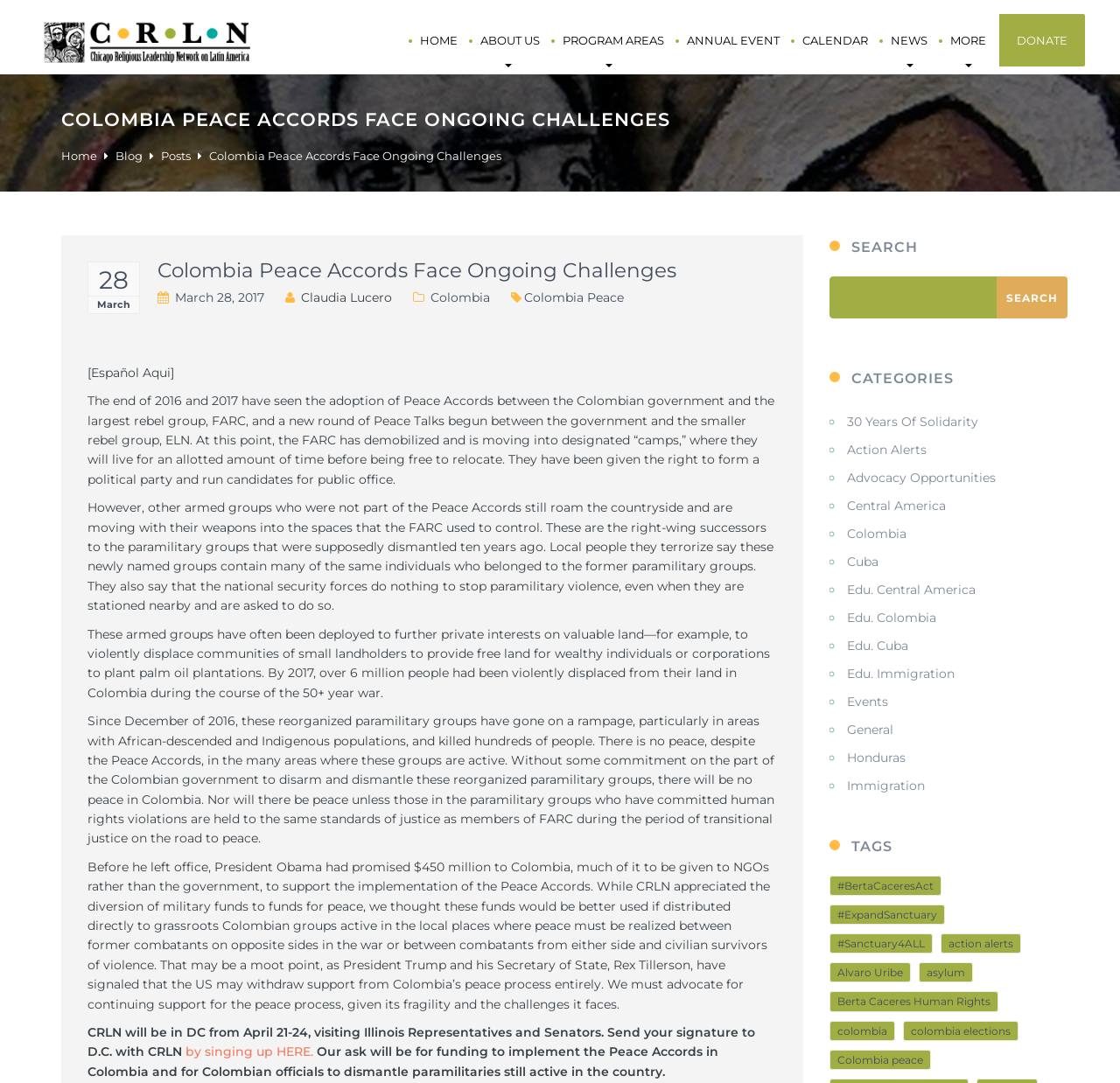Pinpoint the bounding box coordinates of the clickable element to carry out the following instruction: "Visit the 'Colombia' category."

[0.756, 0.485, 0.809, 0.5]